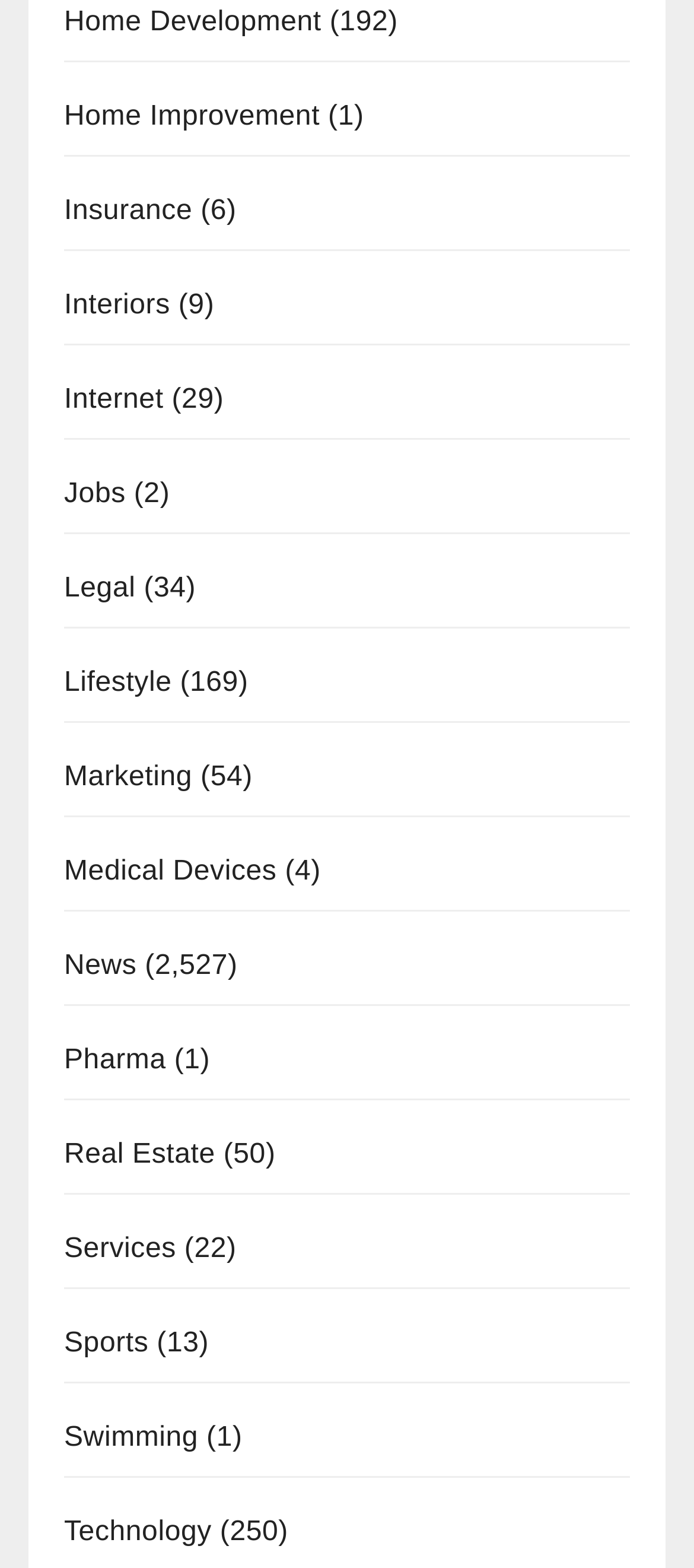Please answer the following question using a single word or phrase: 
What is the first category listed?

Home Development